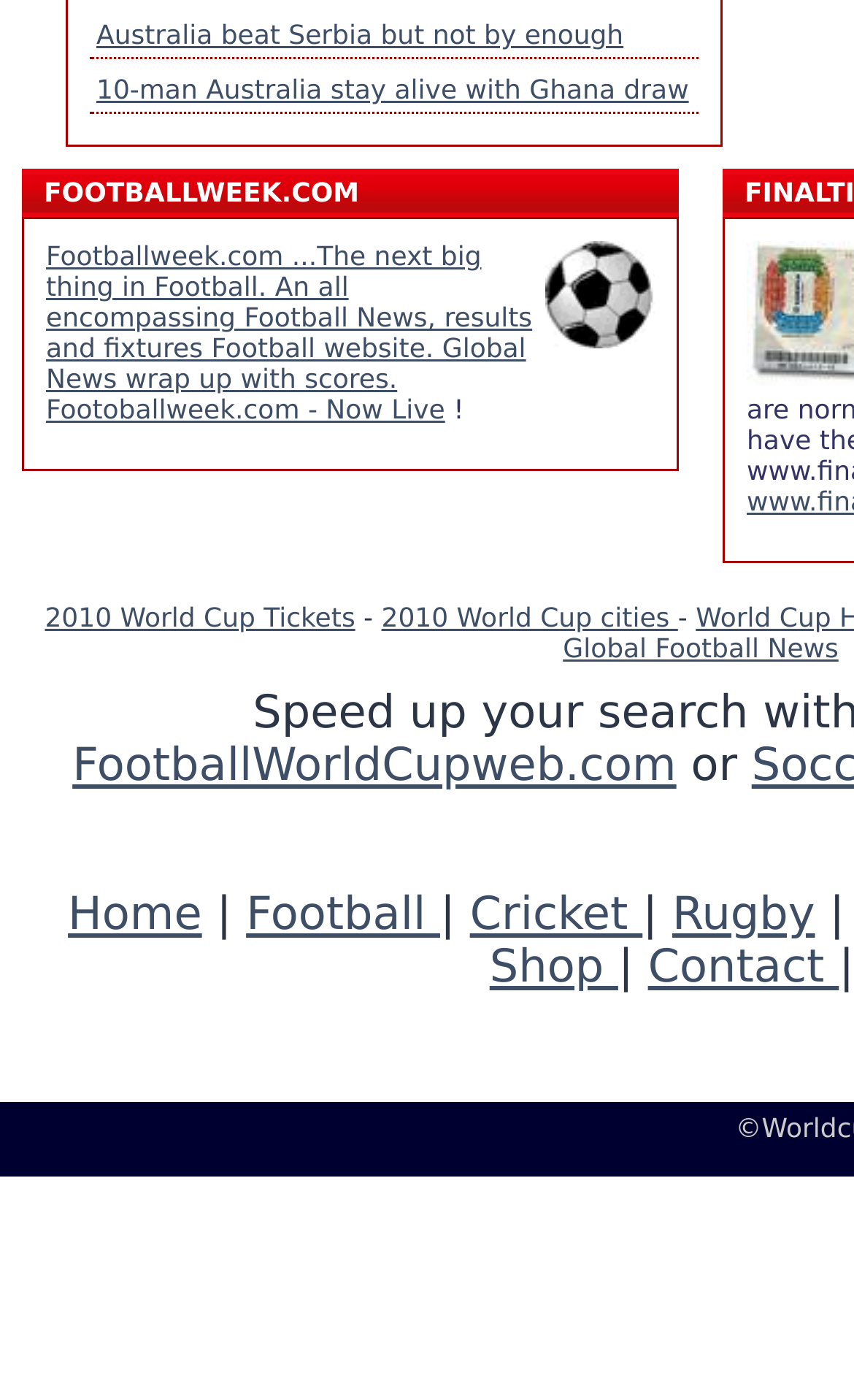Using the description "hublot classic fusion replica watches", locate and provide the bounding box of the UI element.

[0.103, 0.959, 0.666, 0.981]